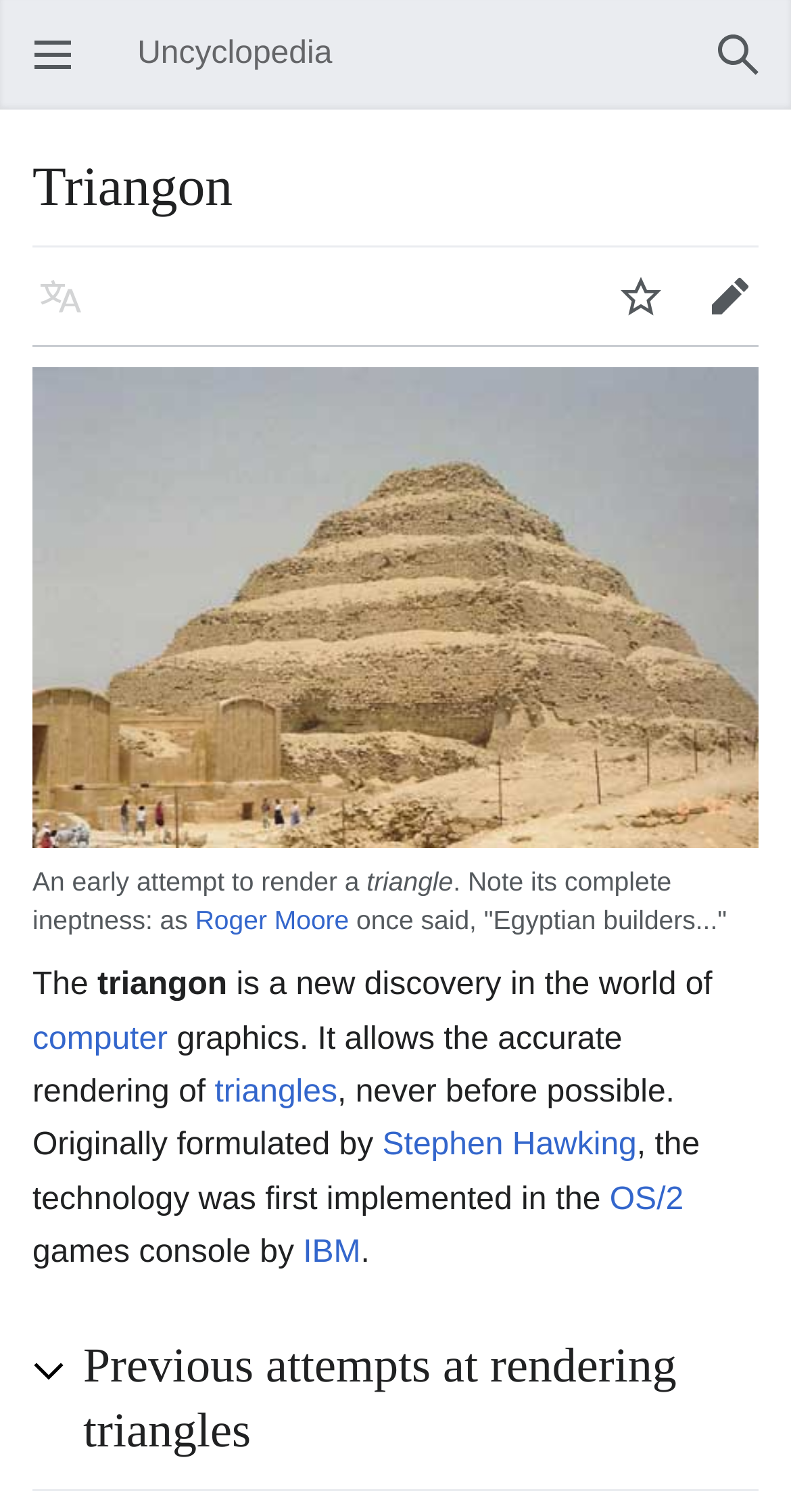Identify the bounding box coordinates of the specific part of the webpage to click to complete this instruction: "Read about Roger Moore".

[0.247, 0.598, 0.441, 0.619]